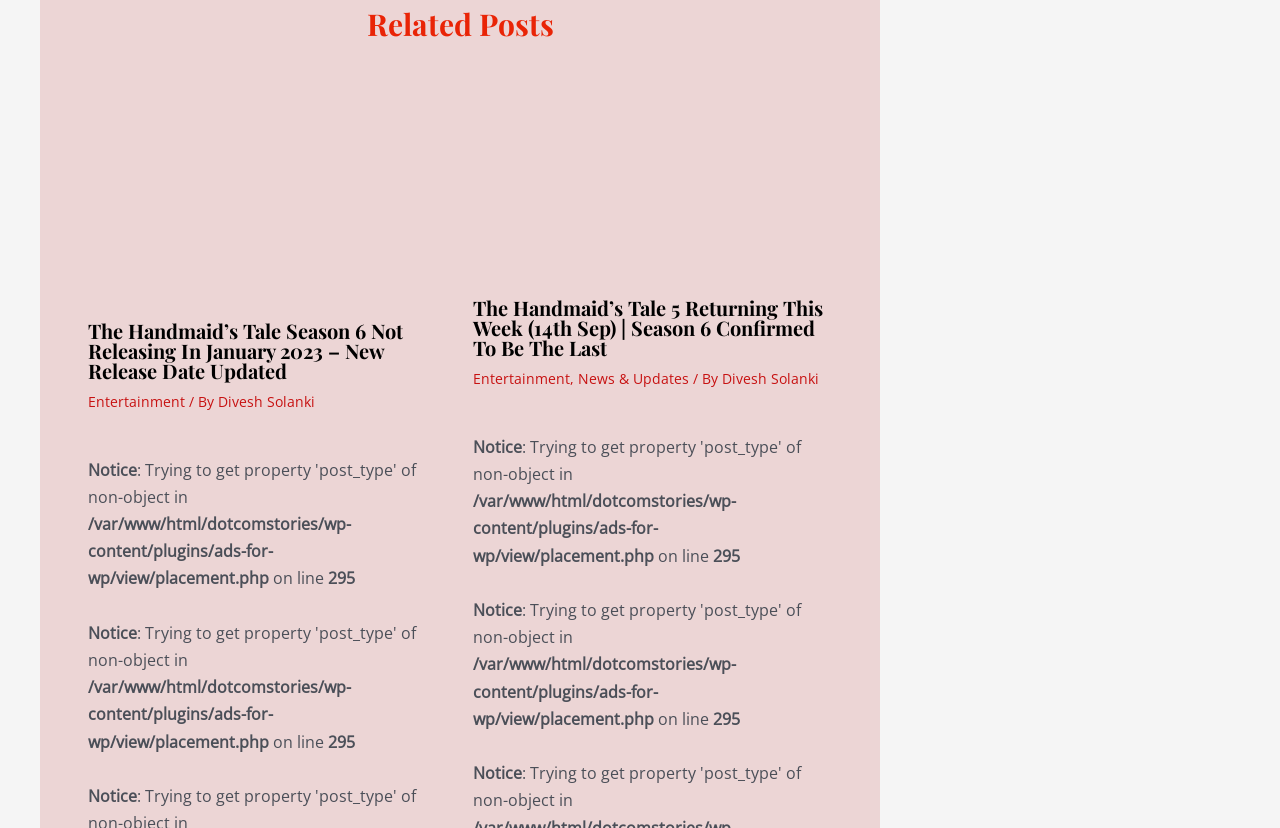Given the element description: "News & Updates", predict the bounding box coordinates of this UI element. The coordinates must be four float numbers between 0 and 1, given as [left, top, right, bottom].

[0.451, 0.446, 0.538, 0.469]